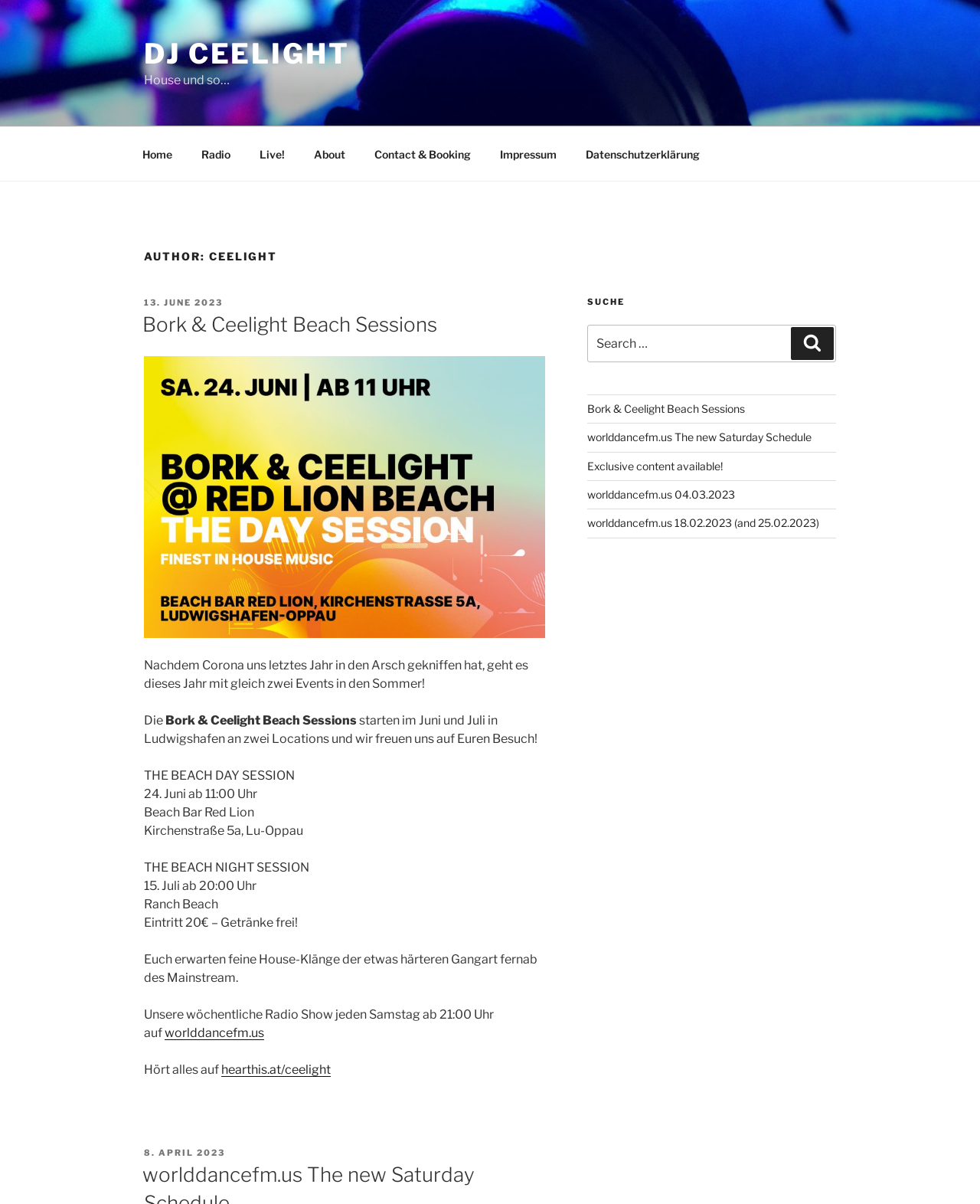Please identify the bounding box coordinates of the clickable element to fulfill the following instruction: "Share on Facebook". The coordinates should be four float numbers between 0 and 1, i.e., [left, top, right, bottom].

None